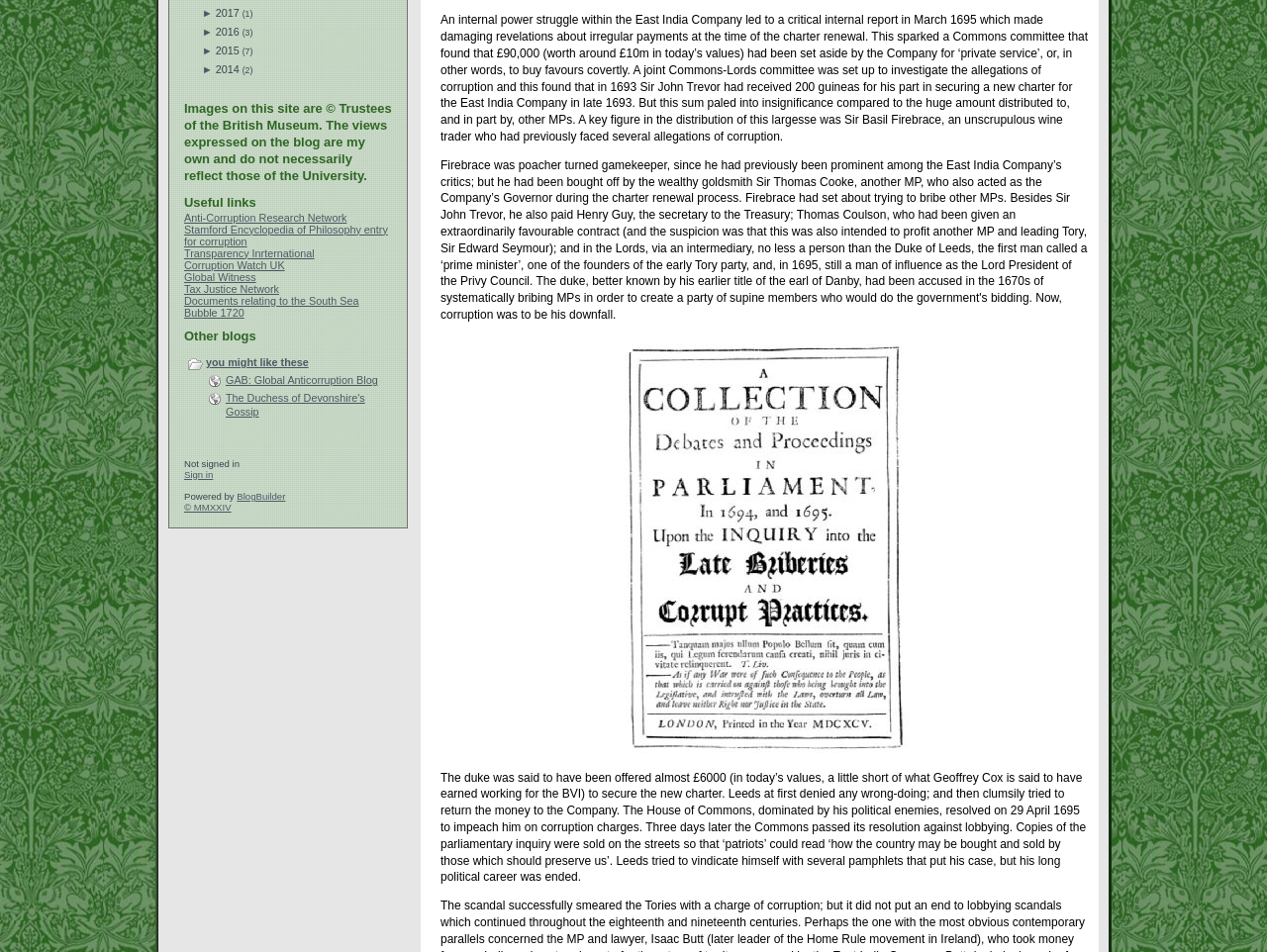Predict the bounding box of the UI element that fits this description: "GAB: Global Anticorruption Blog".

[0.178, 0.393, 0.298, 0.406]